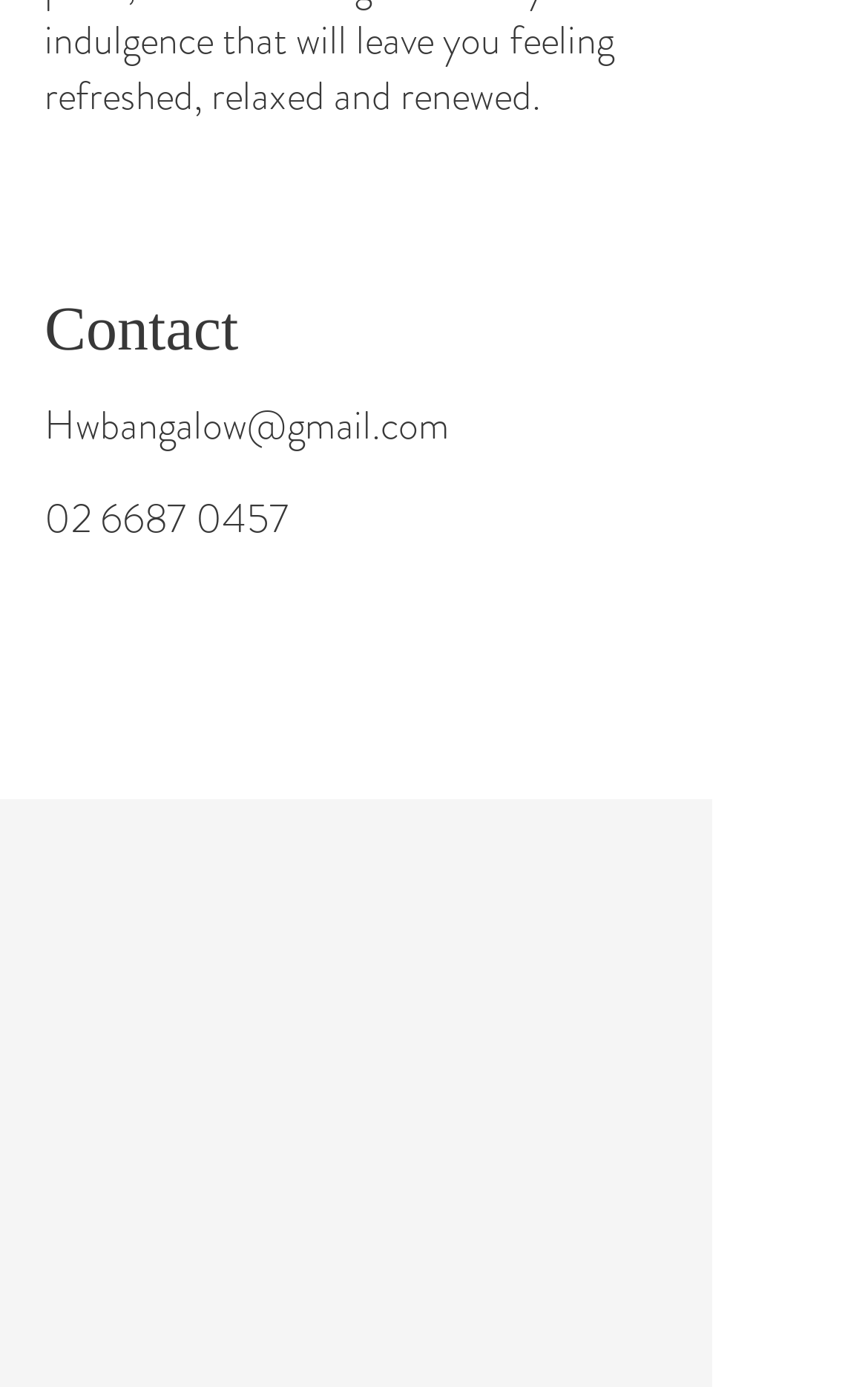Given the element description "aria-label="Google Maps" title="Google Maps"", identify the bounding box of the corresponding UI element.

[0.0, 0.614, 0.821, 0.999]